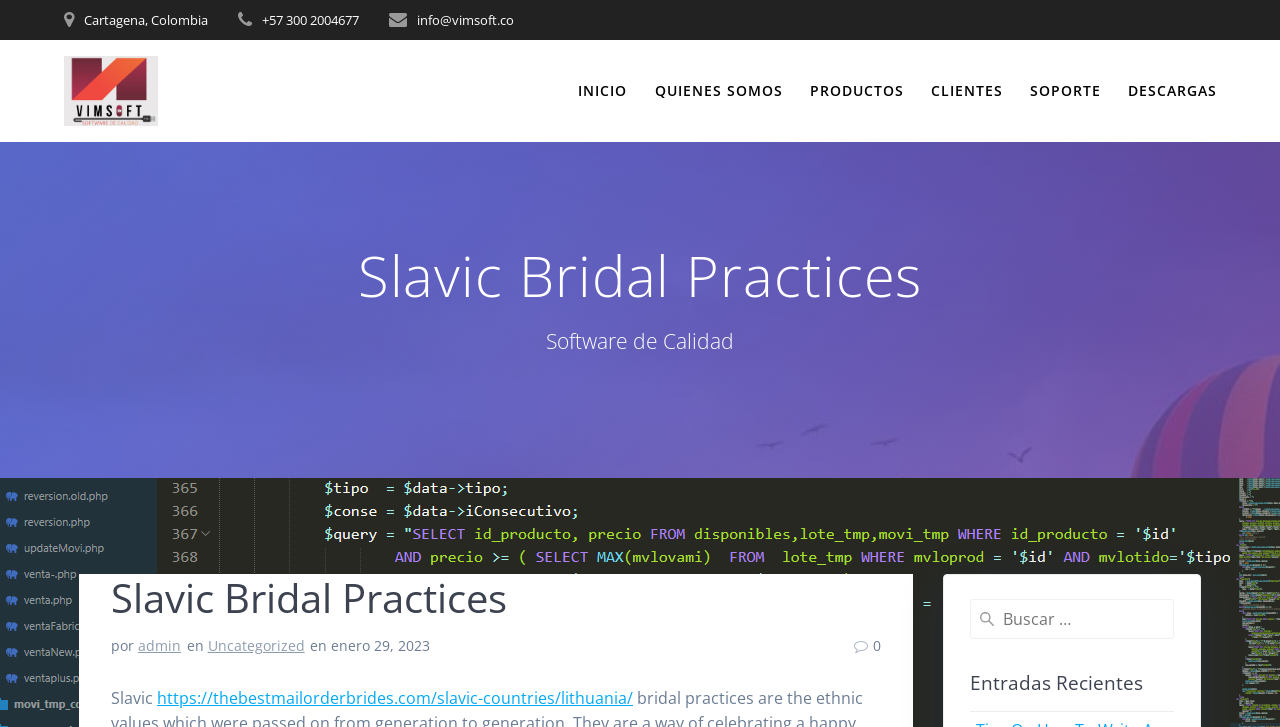Determine the bounding box coordinates of the clickable element necessary to fulfill the instruction: "read about Slavic Bridal Practices". Provide the coordinates as four float numbers within the 0 to 1 range, i.e., [left, top, right, bottom].

[0.062, 0.336, 0.938, 0.424]